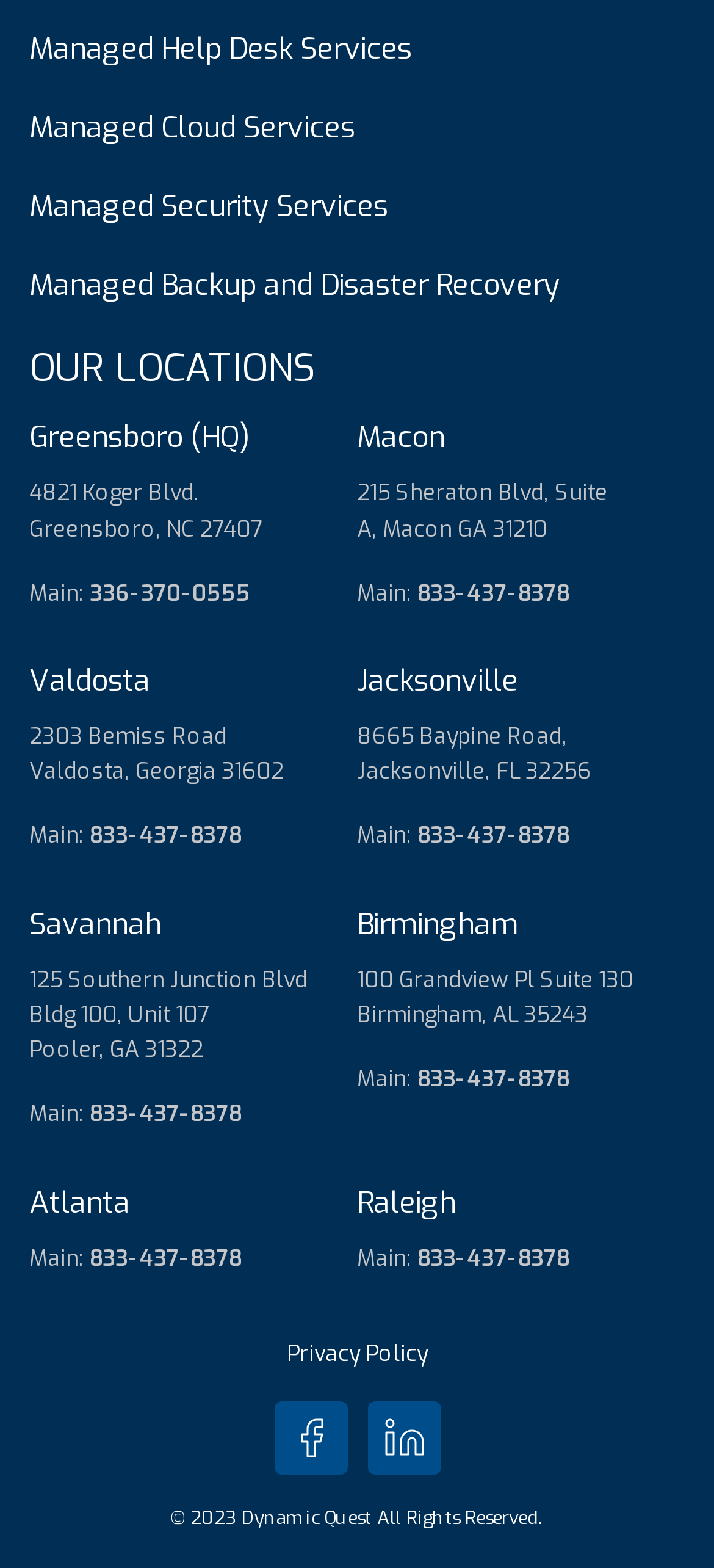What year does the copyright notice on the webpage refer to?
Utilize the information in the image to give a detailed answer to the question.

The copyright notice at the bottom of the webpage states '© 2023 Dynamic Quest All Rights Reserved.', indicating that the copyright is for the year 2023.